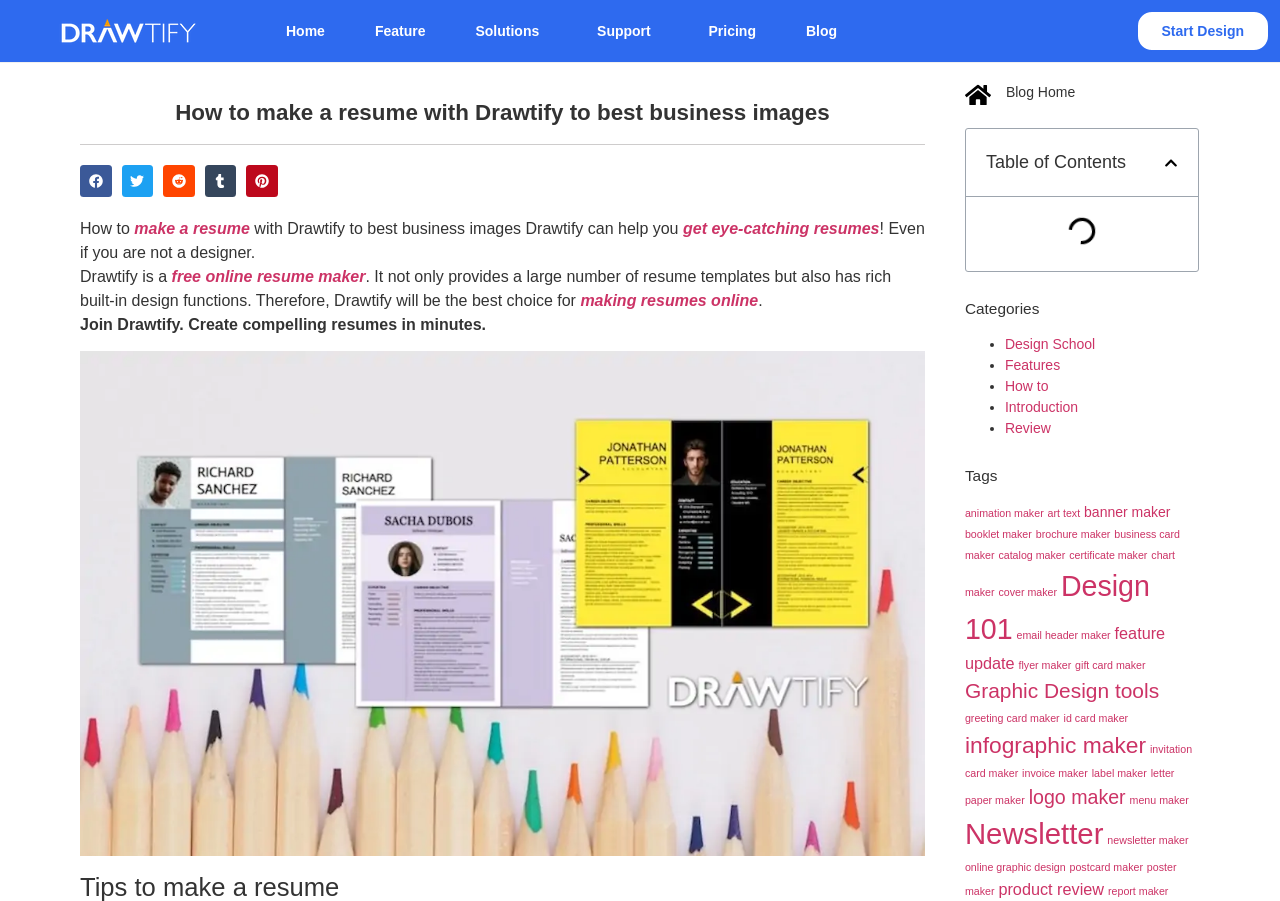Please determine the bounding box coordinates of the element's region to click in order to carry out the following instruction: "Get eye-catching resumes". The coordinates should be four float numbers between 0 and 1, i.e., [left, top, right, bottom].

[0.534, 0.244, 0.687, 0.263]